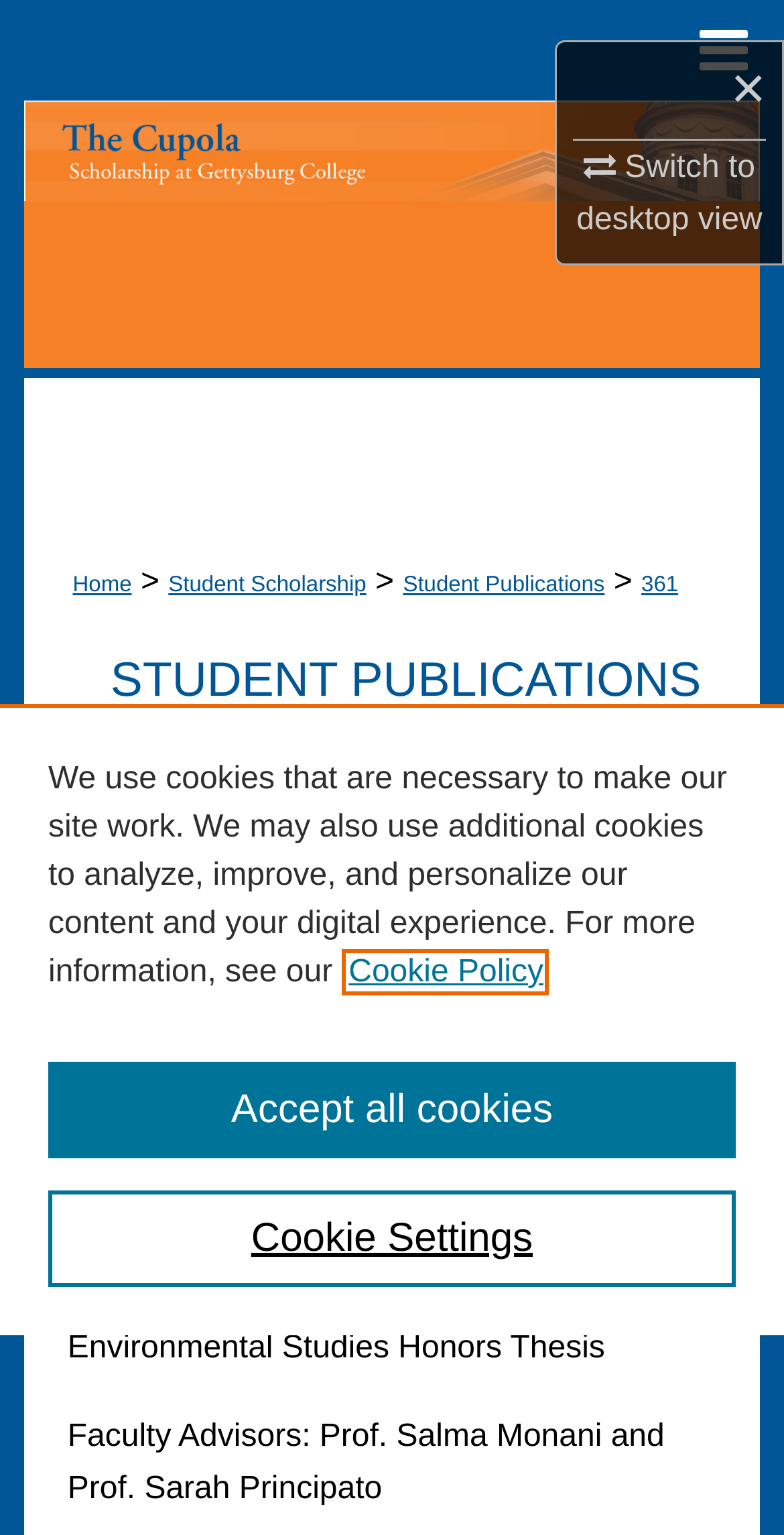Write an exhaustive caption that covers the webpage's main aspects.

The webpage appears to be a scholarly article or thesis titled "Is It Hot Out Here? Communicating Climate Change using Glacier National Park, Online Media, and Place Attachment" by Dori L. Gorczyca. At the top right corner, there are three links: a close button, a switch to desktop view option, and a menu button. Below these links, there is a hidden menu with links to Home, Search, Browse Collection, My Account, About, and DC Network Digital Commons Network.

The main content of the webpage is divided into sections. The first section is a heading that reads "The Cupola: Scholarship at Gettysburg College" with a link to the same title. Below this, there is a navigation breadcrumb with links to Home, Student Scholarship, Student Publications, and 361.

The next section is a heading that reads "STUDENT PUBLICATIONS" with a link to the same title. Following this, there is a heading that displays the title of the article, "Is It Hot Out Here? Communicating Climate Change using Glacier National Park, Online Media, and Place Attachment". Below this, there is a link to the author's name, Dori L. Gorczyca, and a mention of the institution, Gettysburg College.

The article's metadata is displayed, including the type of thesis, Environmental Studies Honors Thesis, and the faculty advisors, Prof. Salma Monani and Prof. Sarah Principato. There is also an abstract section, but its content is not provided.

At the bottom of the page, there is a cookie banner with a privacy alert dialog. The dialog explains the use of necessary and additional cookies on the site and provides links to the Cookie Policy and options to customize cookie settings or accept all cookies.